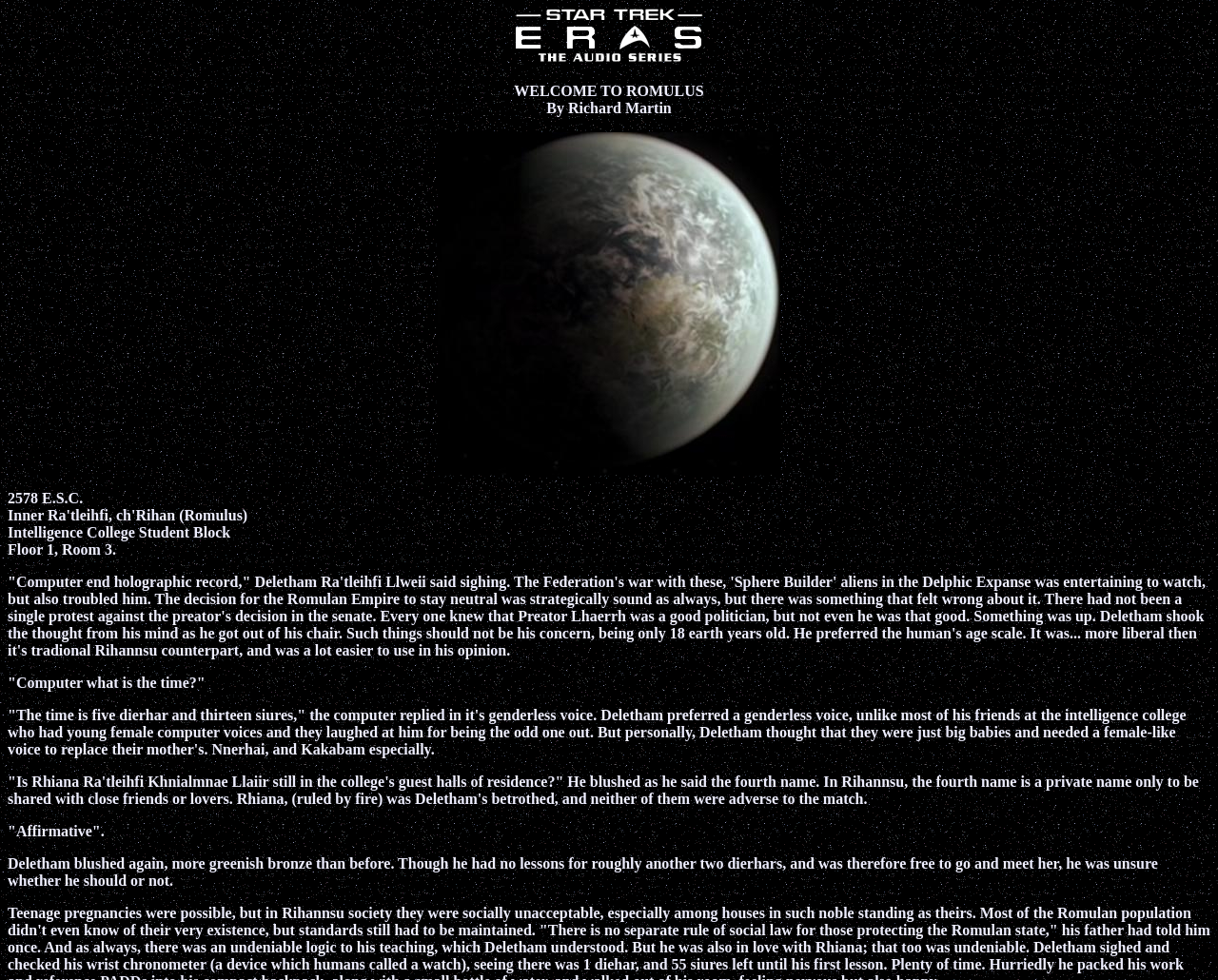Produce a meticulous description of the webpage.

The webpage is about Star Trek, specifically a story set in the Romulan Empire. At the top, there are two images, one labeled "Star Trek: Eras" and another labeled "The Audio Series", positioned side by side. Below these images, there is a large header text "WELCOME TO ROMULUS" in a prominent font, followed by the author's name "By Richard Martin" in a smaller font.

To the left of the header, there is a large image of Romulus, taking up a significant portion of the page. On the left side of the page, there are several blocks of text, including "2578 E.S.C.", "Intelligence College Student Block", and "Floor 1, Room 3.", which appear to be some sort of location or address.

The main content of the page is a passage of text that tells a story about a character named Deletham Ra'tleihfi Llweii, a 18-year-old student at the Intelligence College. The story describes Deletham's thoughts and actions as he interacts with a computer and thinks about his betrothed, Rhiana Ra'tleihfi Khnialmnae Llaiir. The passage is divided into several paragraphs, each with a distinct thought or action.